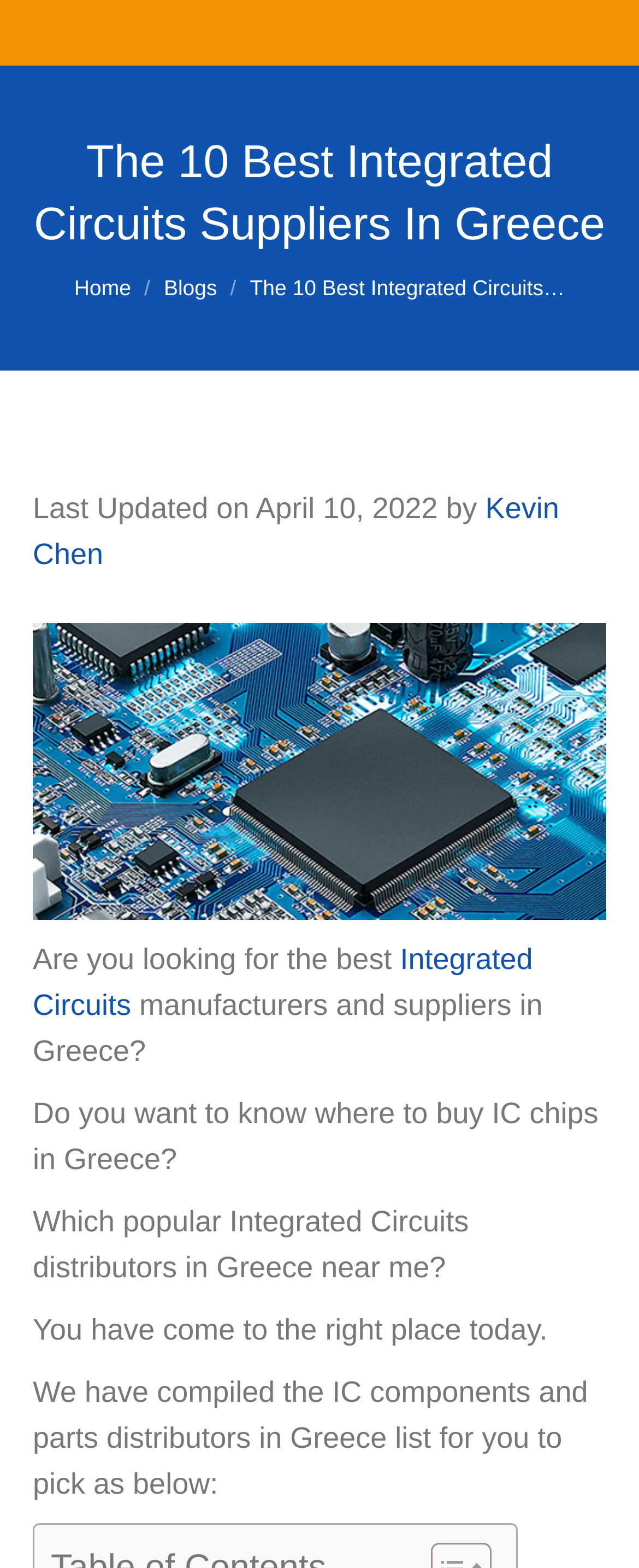Carefully observe the image and respond to the question with a detailed answer:
What type of image is displayed on this webpage?

The image displayed on this webpage is related to Integrated Circuits suppliers, as indicated by the image description 'Integrated Circuits supplier'.